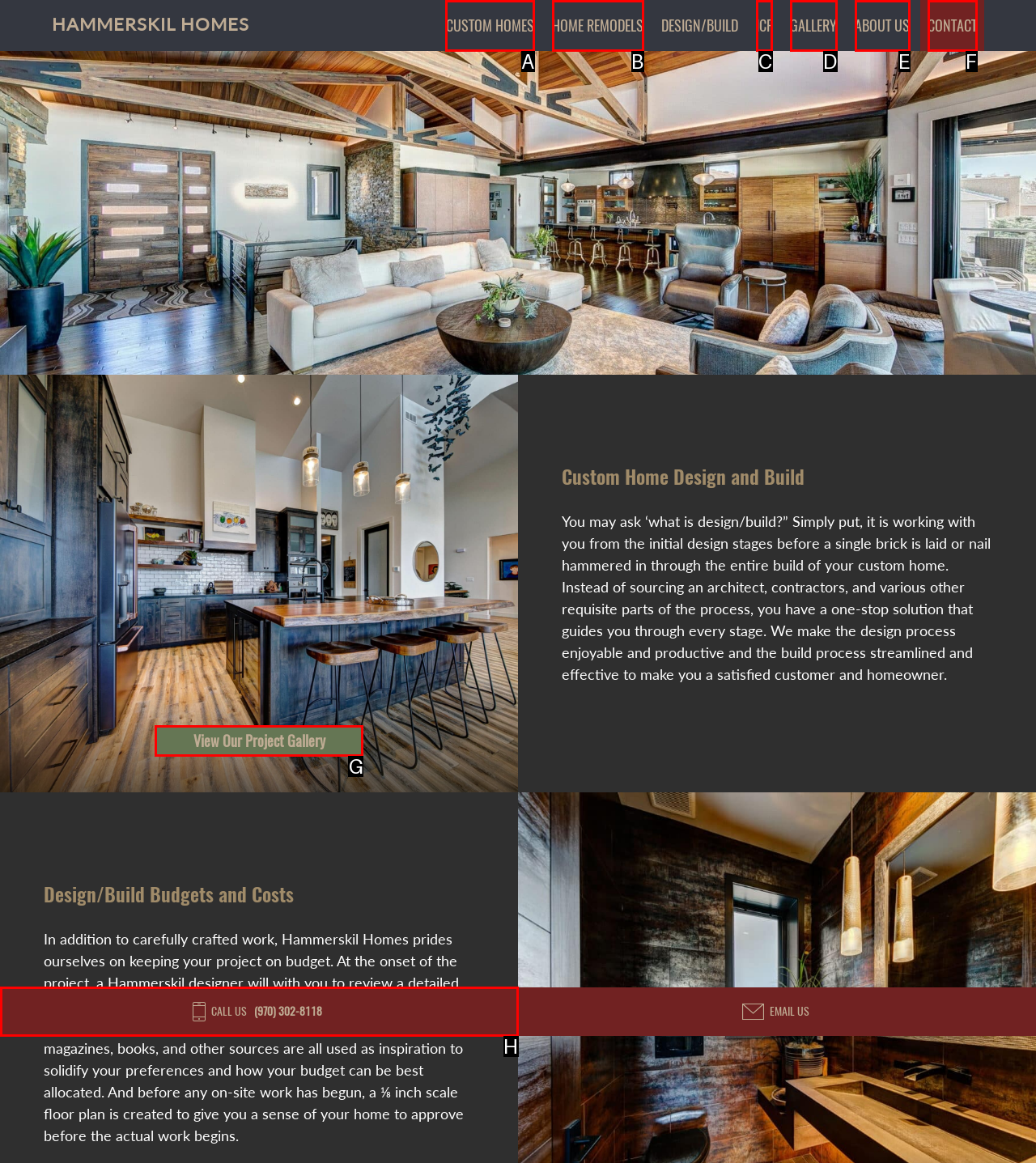Select the appropriate bounding box to fulfill the task: Click on CUSTOM HOMES Respond with the corresponding letter from the choices provided.

A